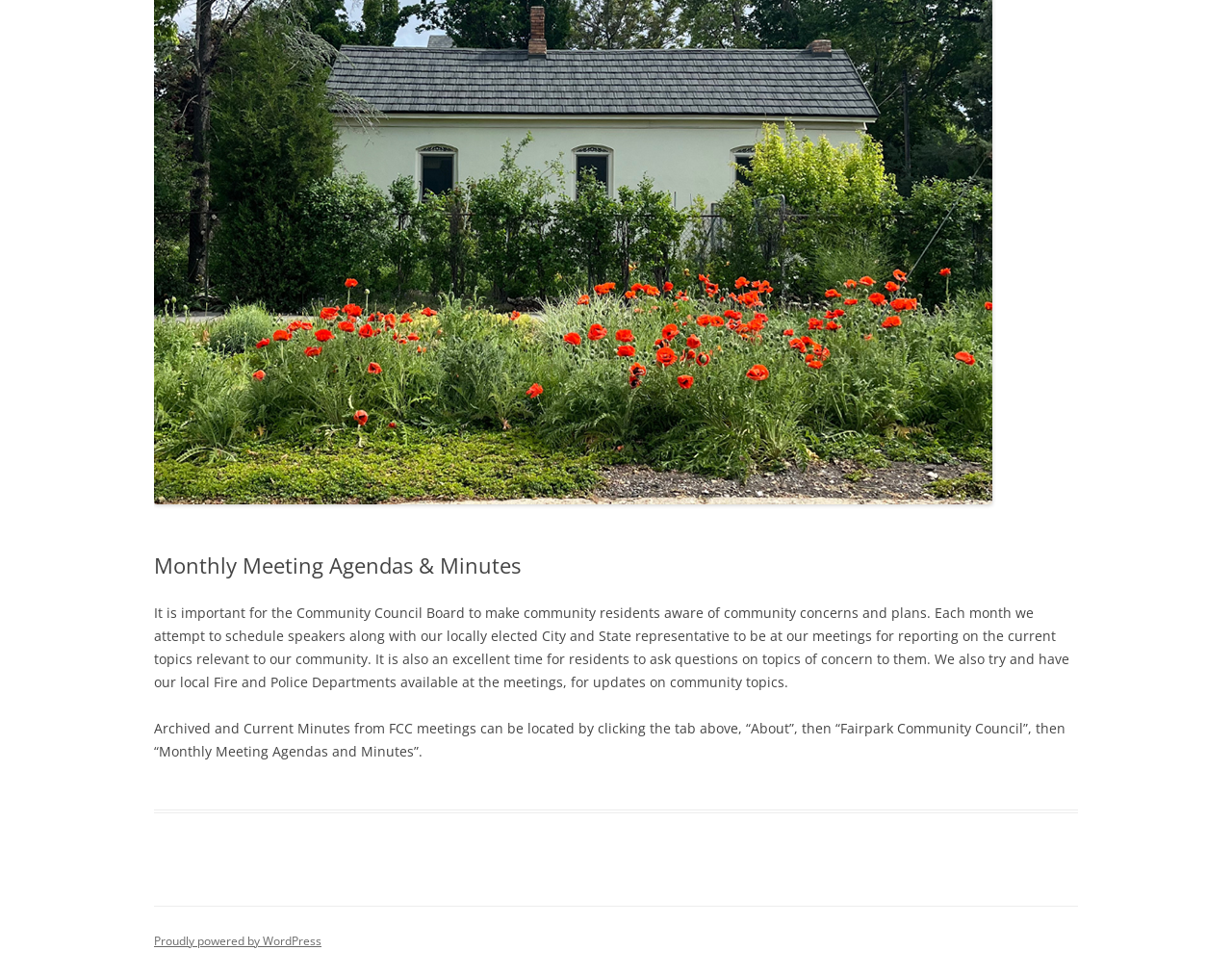Using the element description: "2019", determine the bounding box coordinates. The coordinates should be in the format [left, top, right, bottom], with values between 0 and 1.

[0.674, 0.017, 0.83, 0.057]